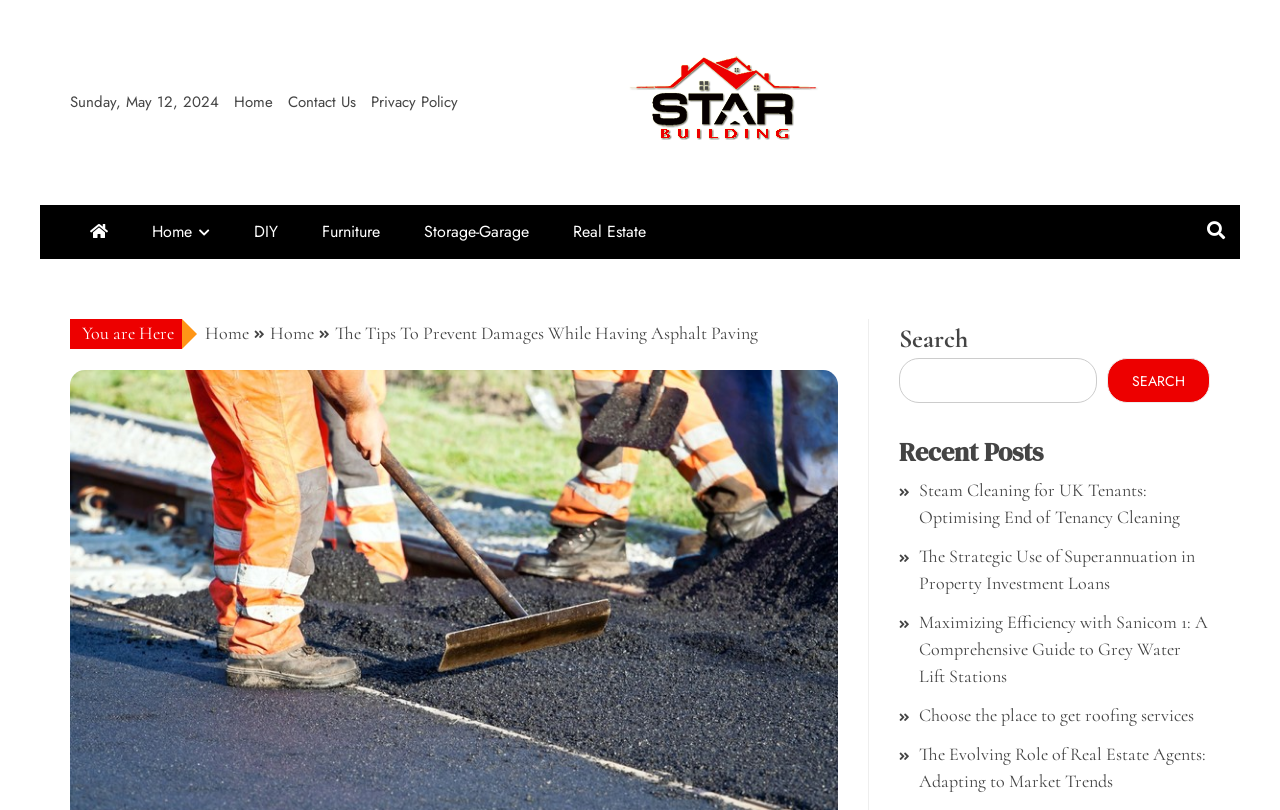Please find the bounding box coordinates of the element that needs to be clicked to perform the following instruction: "Go to Contact Us page". The bounding box coordinates should be four float numbers between 0 and 1, represented as [left, top, right, bottom].

[0.225, 0.113, 0.278, 0.14]